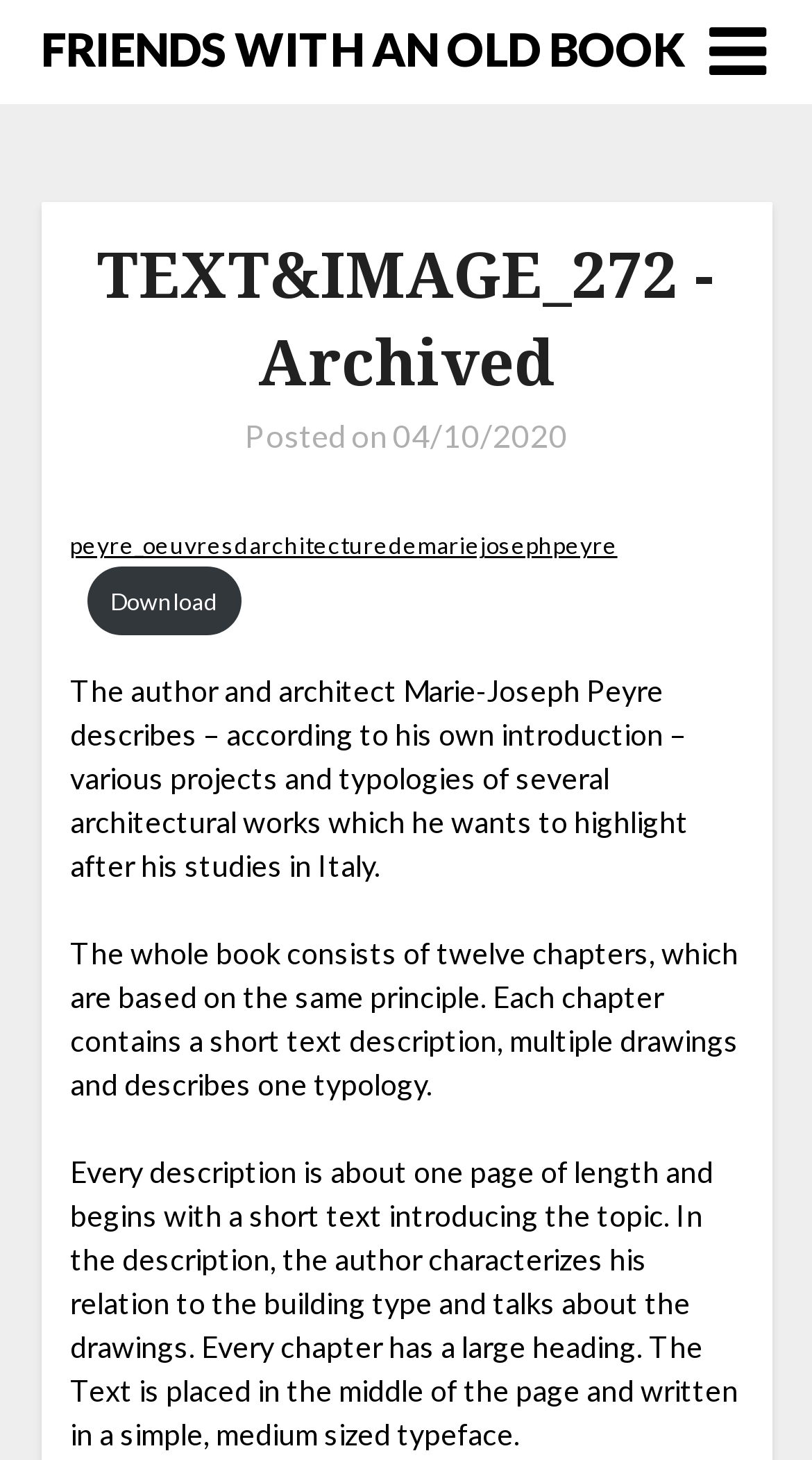What is the main heading displayed on the webpage? Please provide the text.

TEXT&IMAGE_272 - Archived